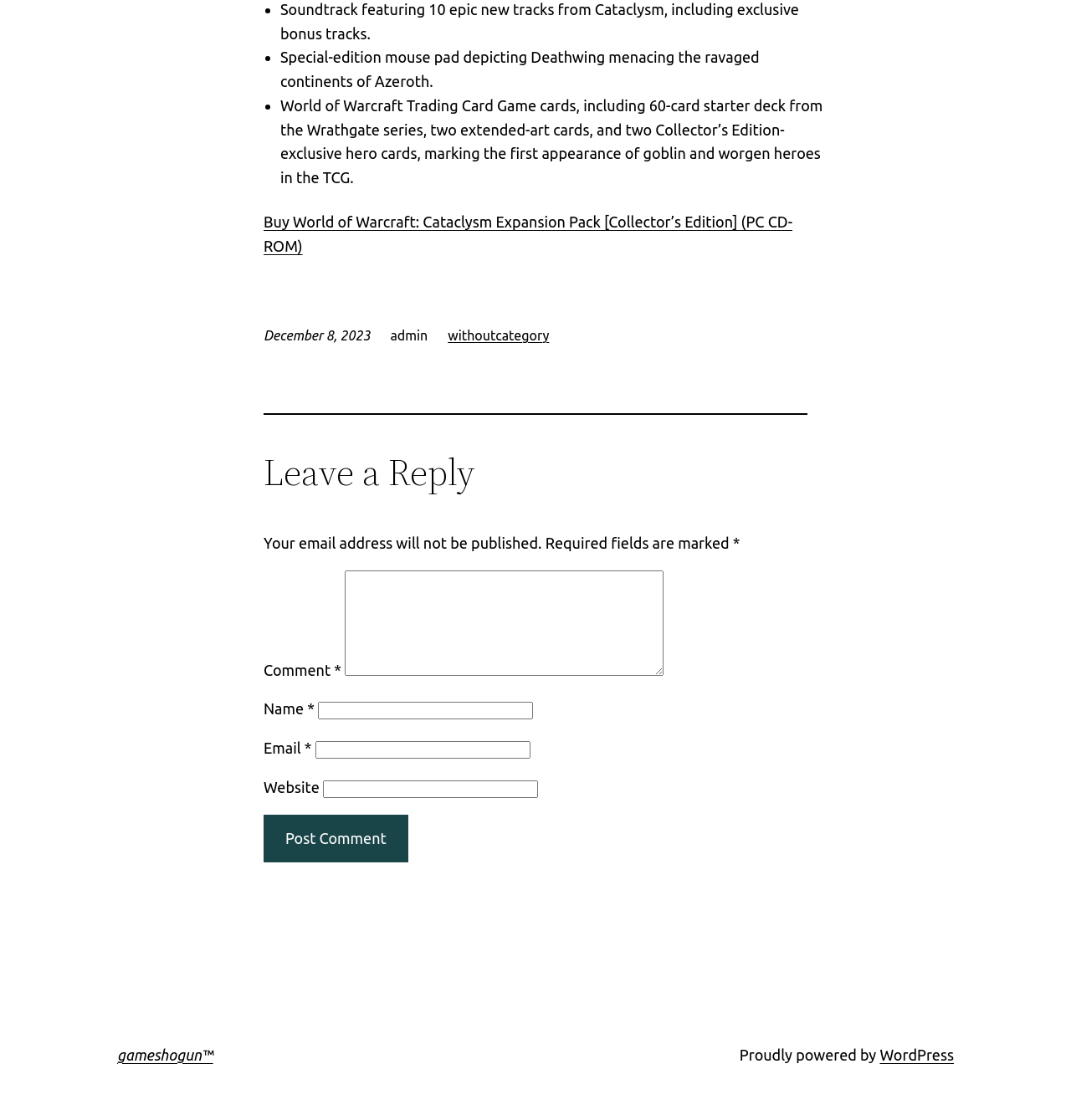Please locate the bounding box coordinates of the element's region that needs to be clicked to follow the instruction: "Leave a reply". The bounding box coordinates should be provided as four float numbers between 0 and 1, i.e., [left, top, right, bottom].

[0.246, 0.403, 0.754, 0.441]